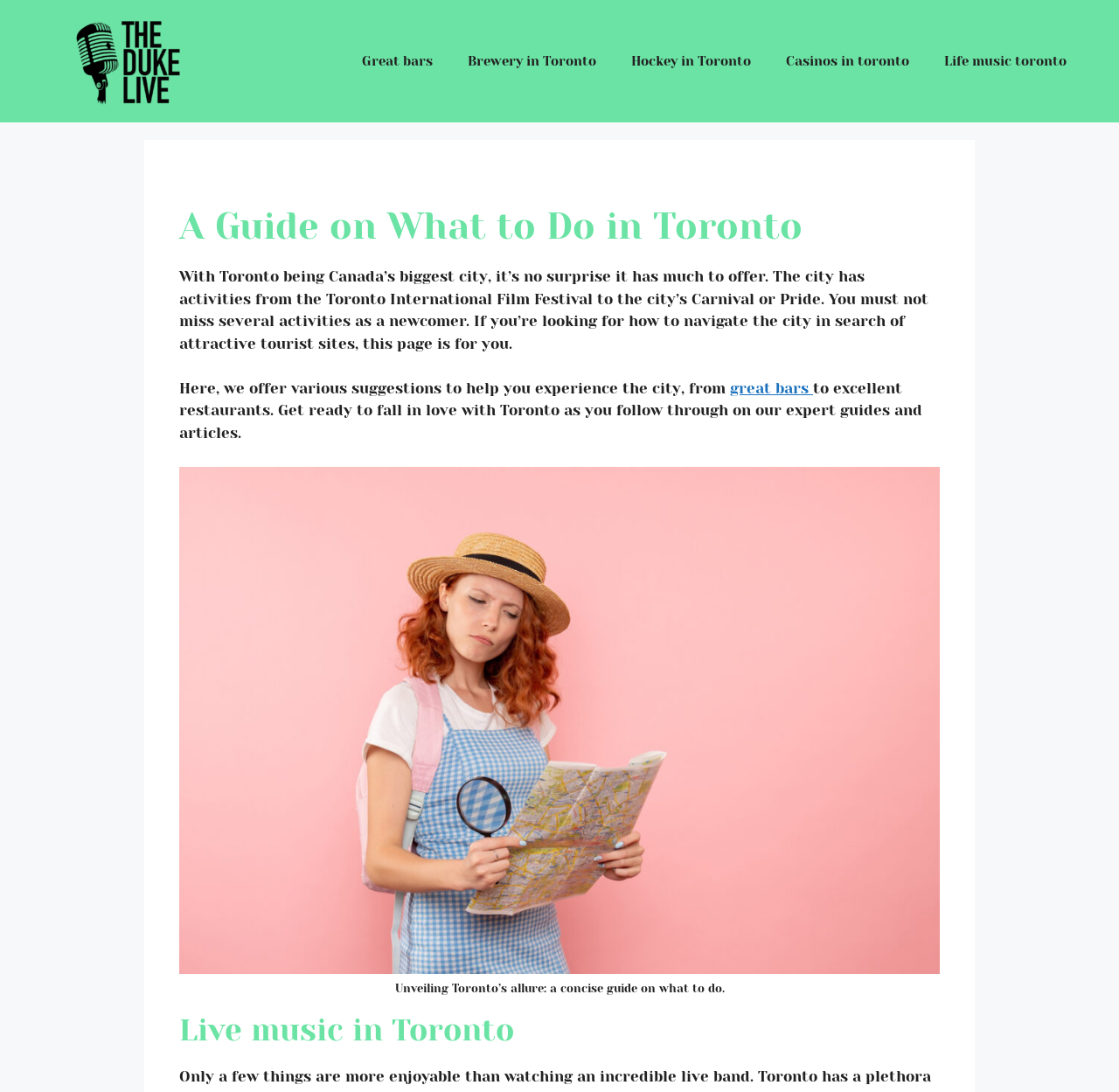What is the purpose of the webpage?
Please give a detailed and thorough answer to the question, covering all relevant points.

The webpage is a guide to Toronto as it provides suggestions and expert guides to help users experience the city, from great bars to excellent restaurants, and also provides information about various activities and events in Toronto.